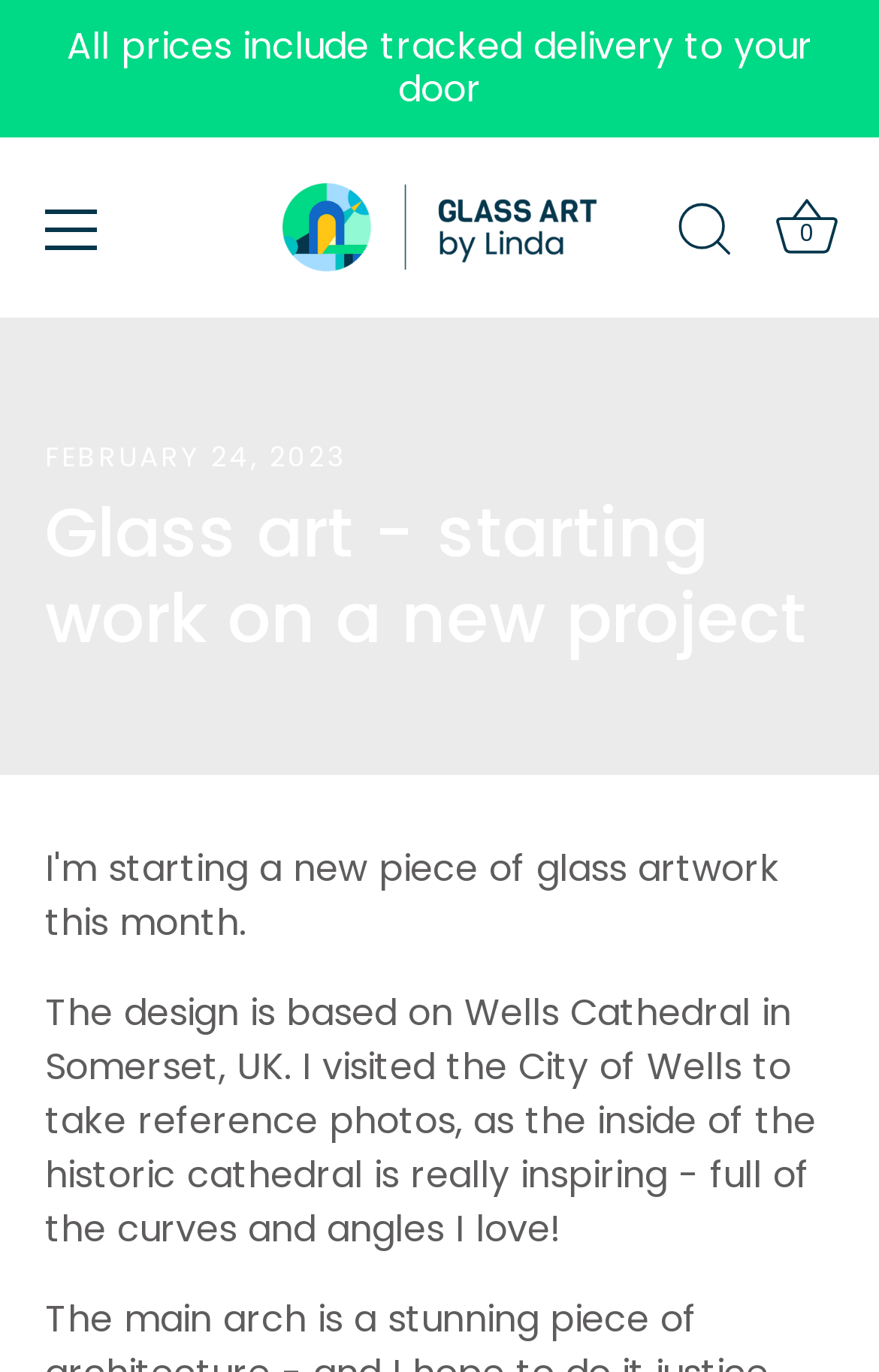Extract the heading text from the webpage.

Glass art - starting work on a new project